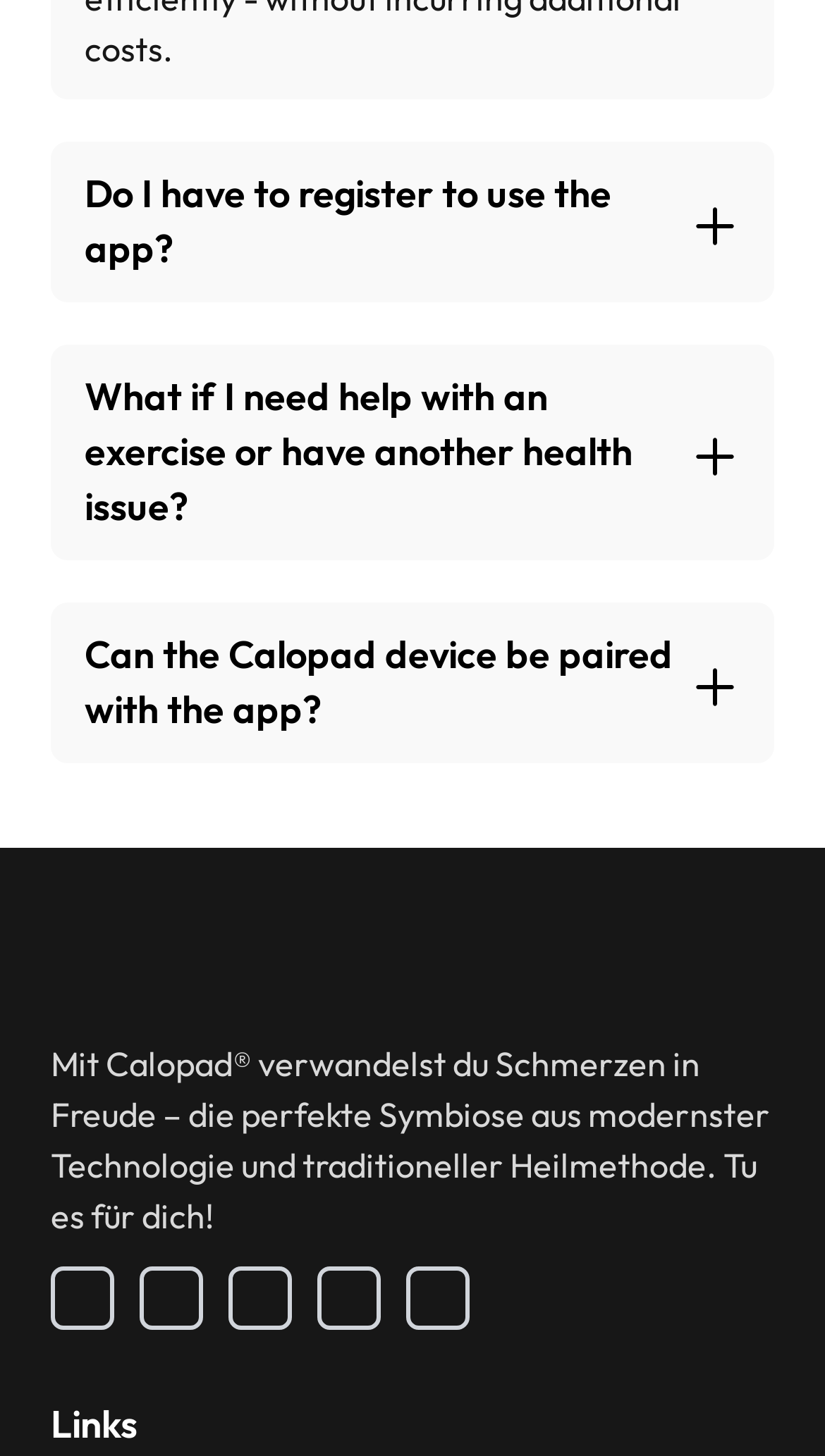Please identify the bounding box coordinates of the clickable area that will allow you to execute the instruction: "Click on 'Can the Calopad device be paired with the app?'".

[0.062, 0.414, 0.938, 0.524]